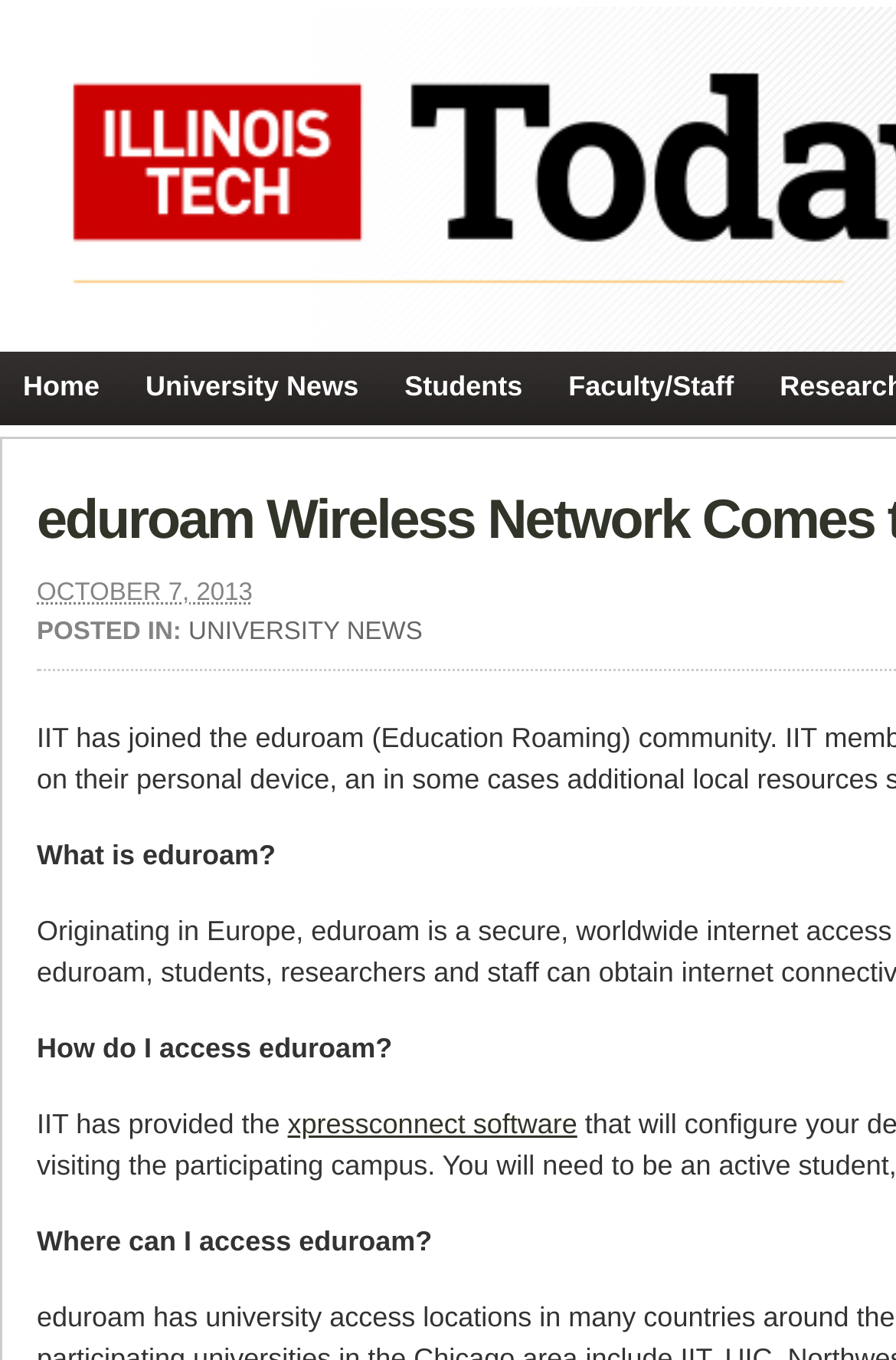For the given element description Faculty/Staff, determine the bounding box coordinates of the UI element. The coordinates should follow the format (top-left x, top-left y, bottom-right x, bottom-right y) and be within the range of 0 to 1.

[0.609, 0.259, 0.845, 0.311]